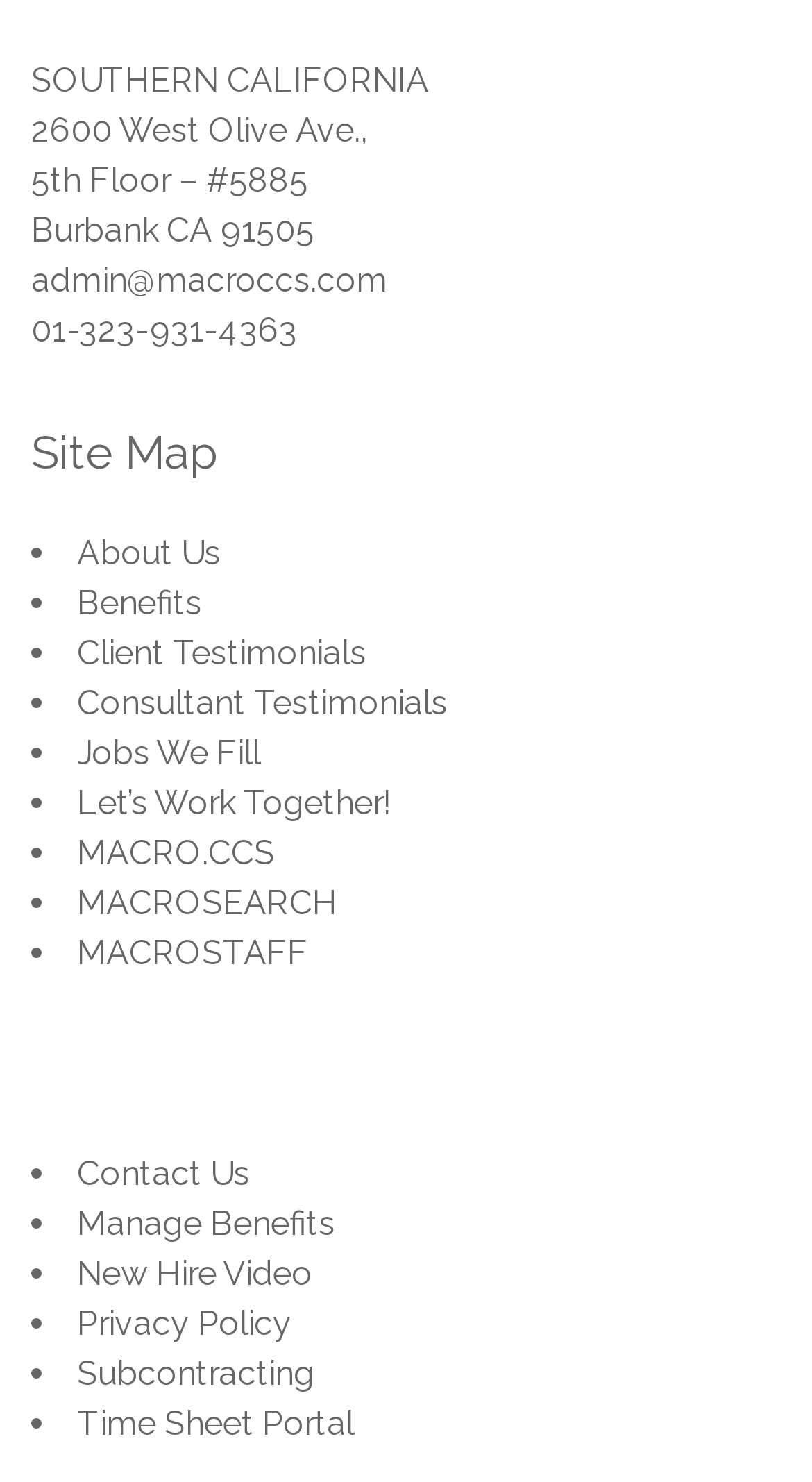Please identify the bounding box coordinates of the clickable area that will fulfill the following instruction: "Check MACRO.CCS". The coordinates should be in the format of four float numbers between 0 and 1, i.e., [left, top, right, bottom].

[0.095, 0.562, 0.338, 0.588]